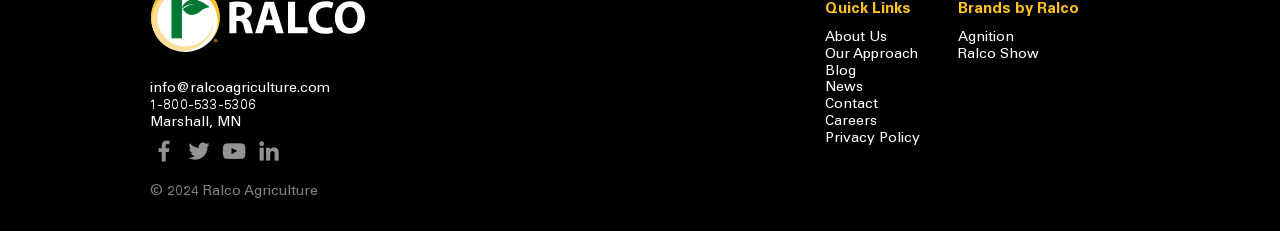Find the bounding box coordinates of the area that needs to be clicked in order to achieve the following instruction: "Nominate a candidate for President". The coordinates should be specified as four float numbers between 0 and 1, i.e., [left, top, right, bottom].

None